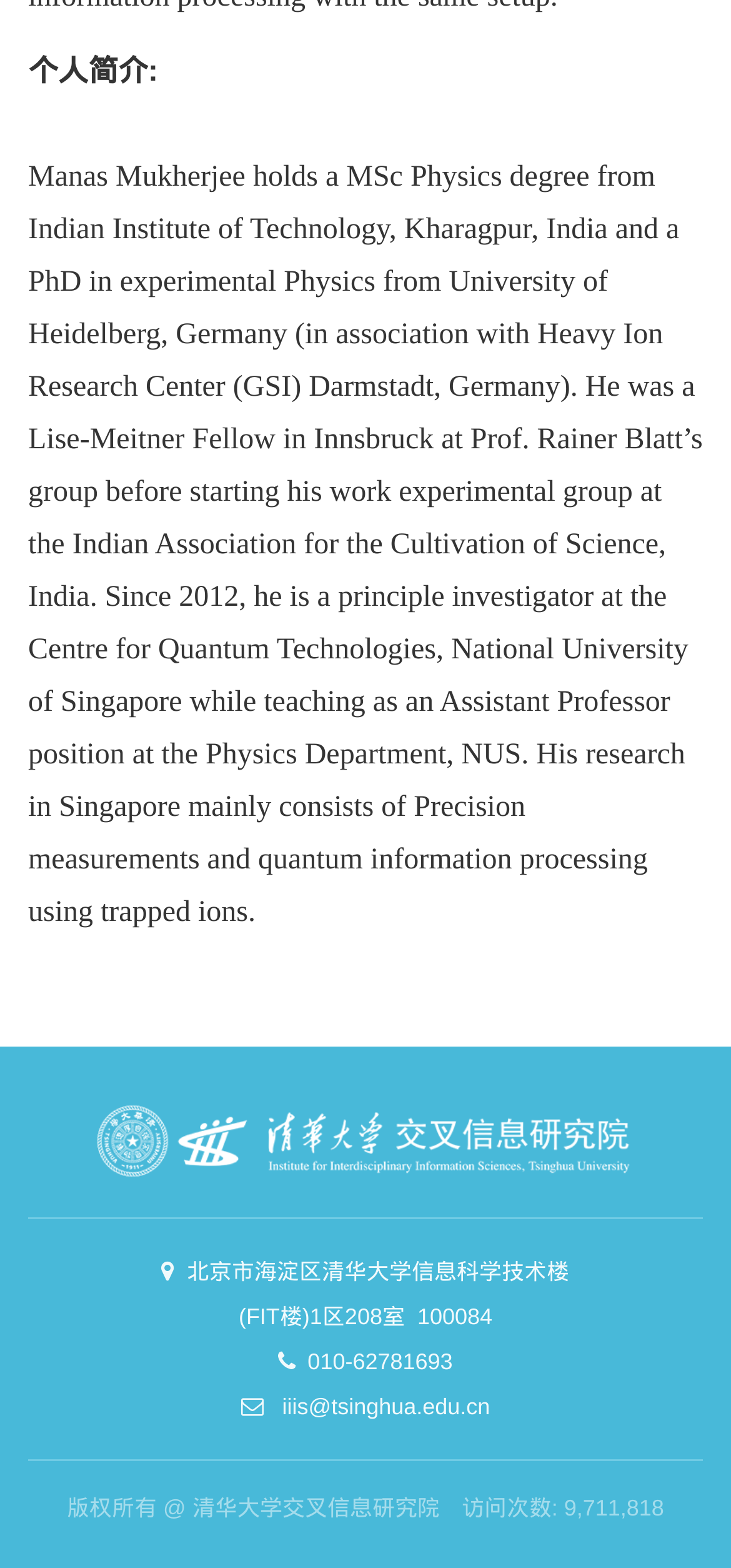Refer to the image and offer a detailed explanation in response to the question: What is the name of the research institution where Manas Mukherjee is a principle investigator?

The webpage states that since 2012, Manas Mukherjee is a principle investigator at the Centre for Quantum Technologies, National University of Singapore.